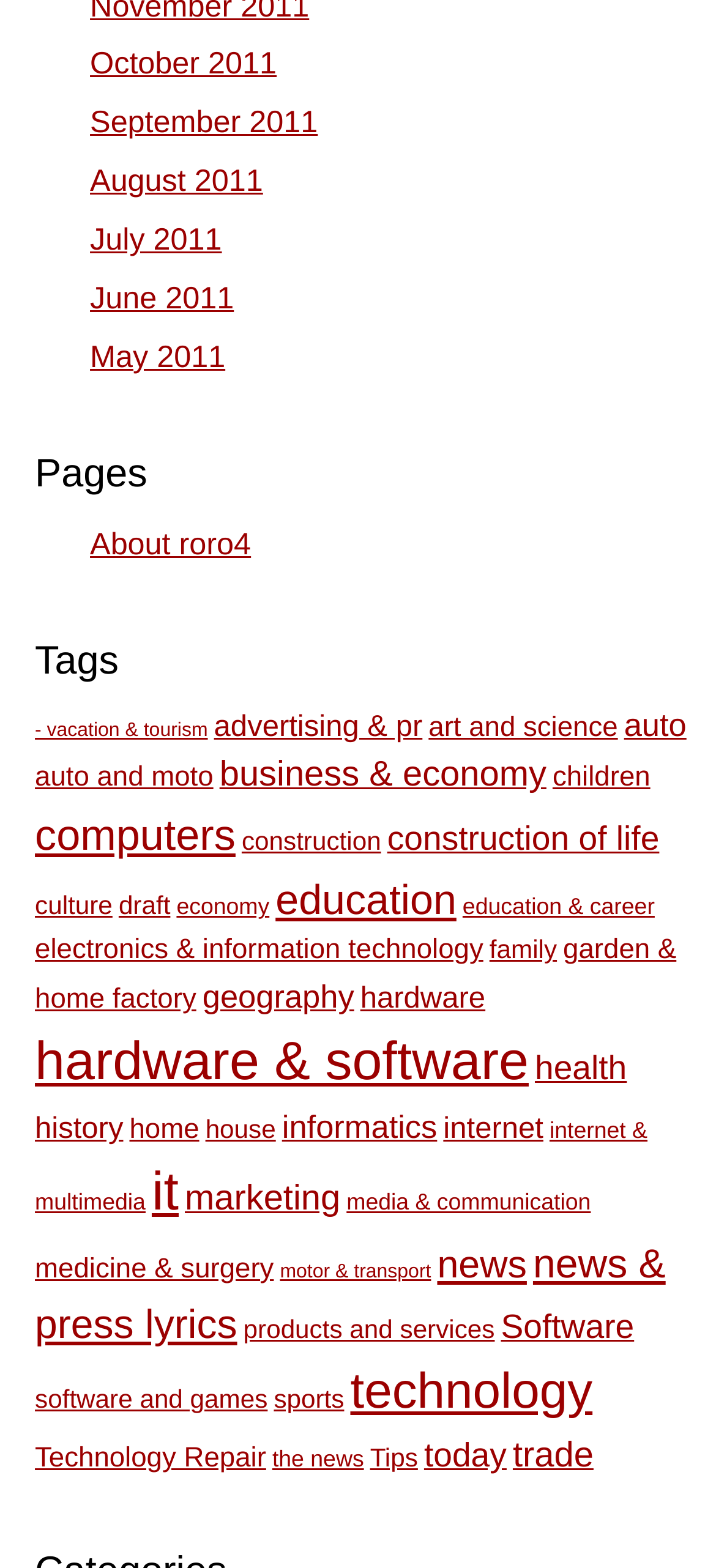Is there a category related to health on this webpage?
Please provide a detailed and comprehensive answer to the question.

I searched for categories related to health and found 'health', which indicates that there is a category related to health on this webpage.